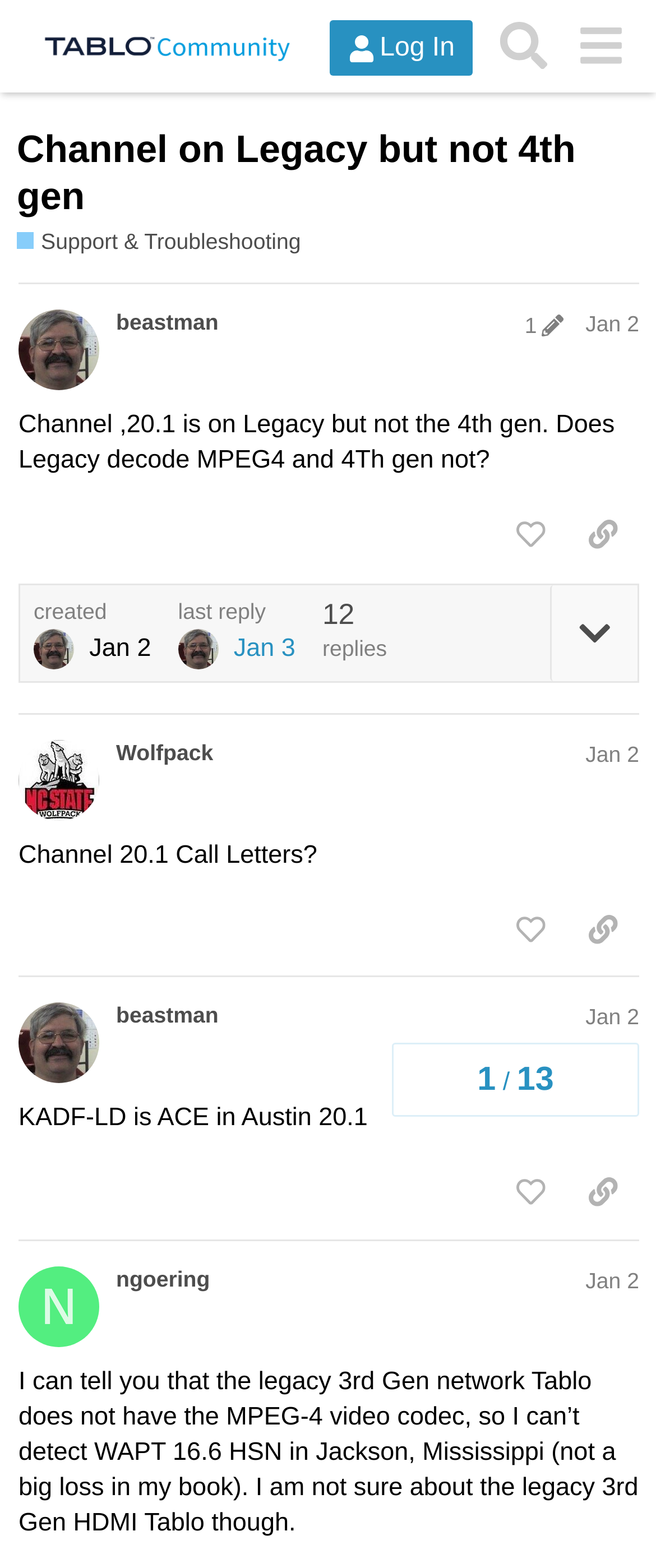Please find the bounding box coordinates of the element's region to be clicked to carry out this instruction: "Copy a link to a post".

[0.864, 0.321, 0.974, 0.362]